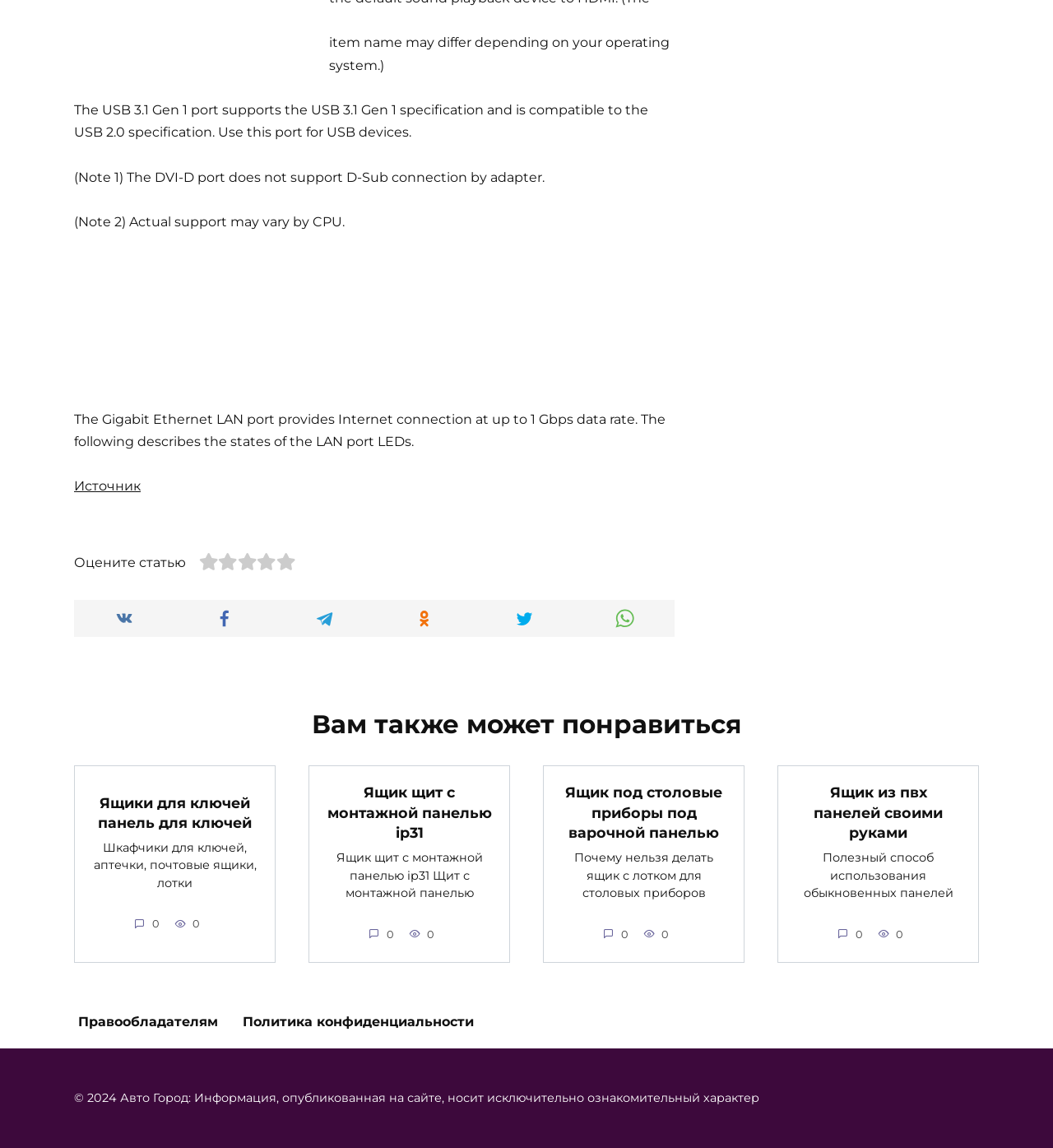What is the note about the DVI-D port?
Ensure your answer is thorough and detailed.

The question can be answered by reading the text associated with the StaticText element with the bounding box coordinates [0.07, 0.147, 0.517, 0.161], which states that '(Note 1) The DVI-D port does not support D-Sub connection by adapter.'